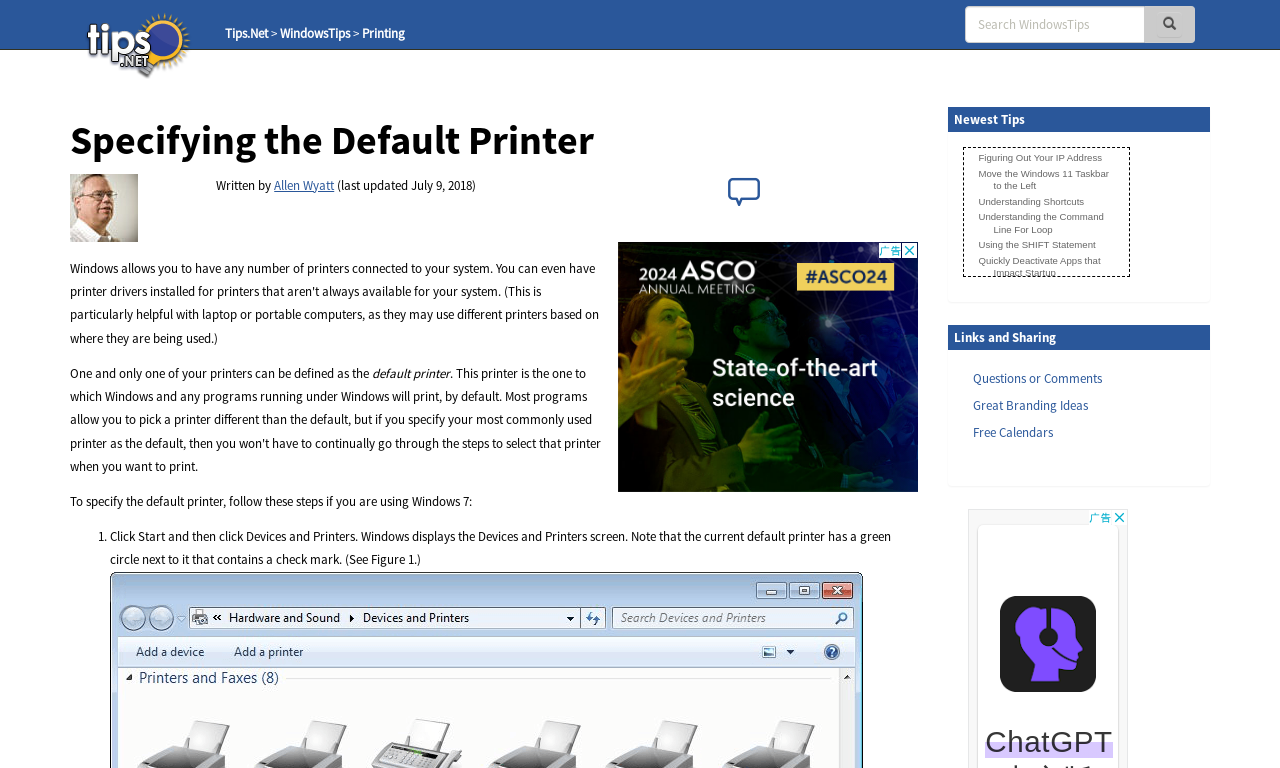Locate the bounding box of the UI element defined by this description: "Figuring Out Your IP Address". The coordinates should be given as four float numbers between 0 and 1, formatted as [left, top, right, bottom].

[0.764, 0.308, 0.861, 0.322]